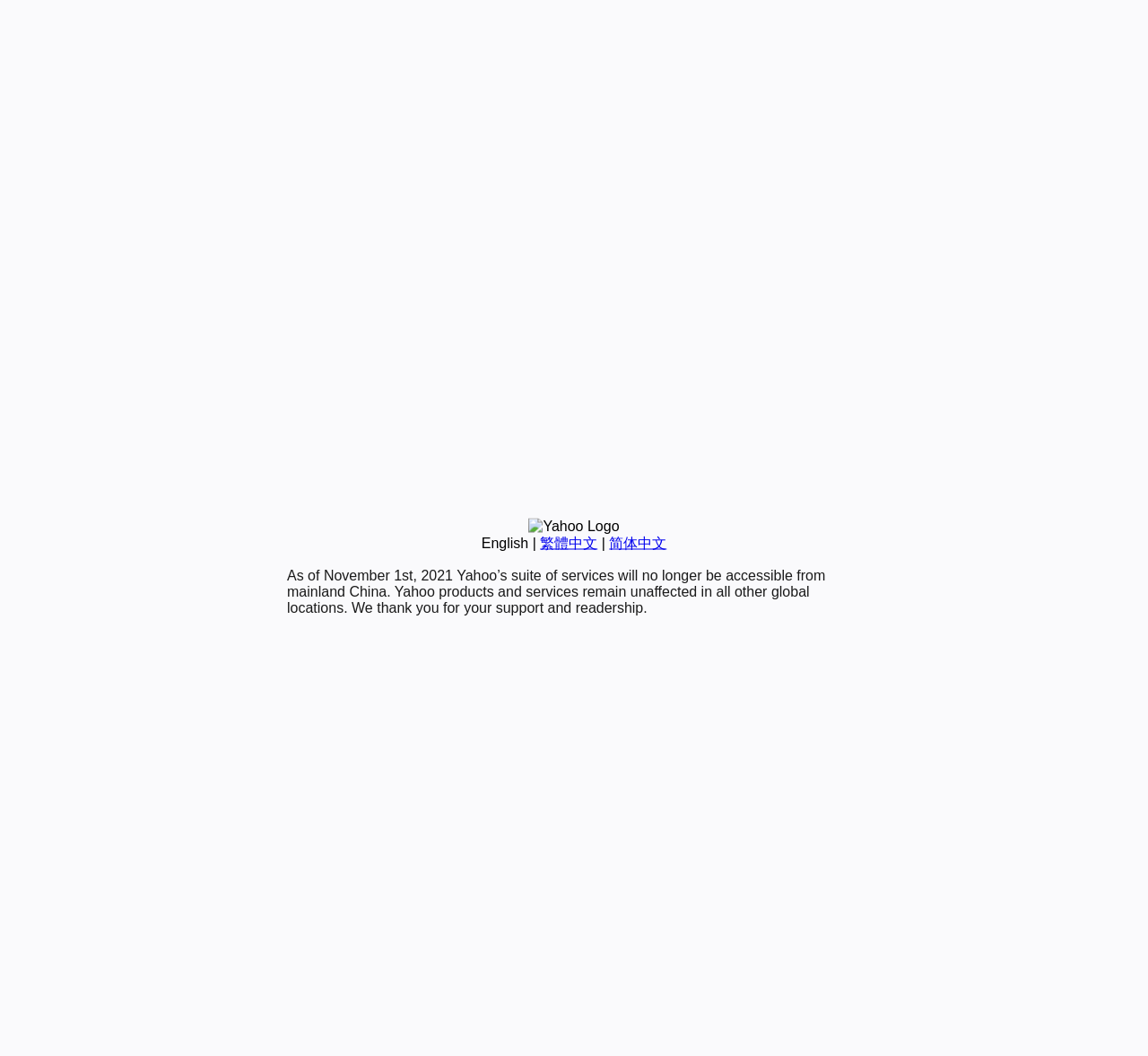Predict the bounding box of the UI element that fits this description: "English".

[0.419, 0.507, 0.46, 0.521]